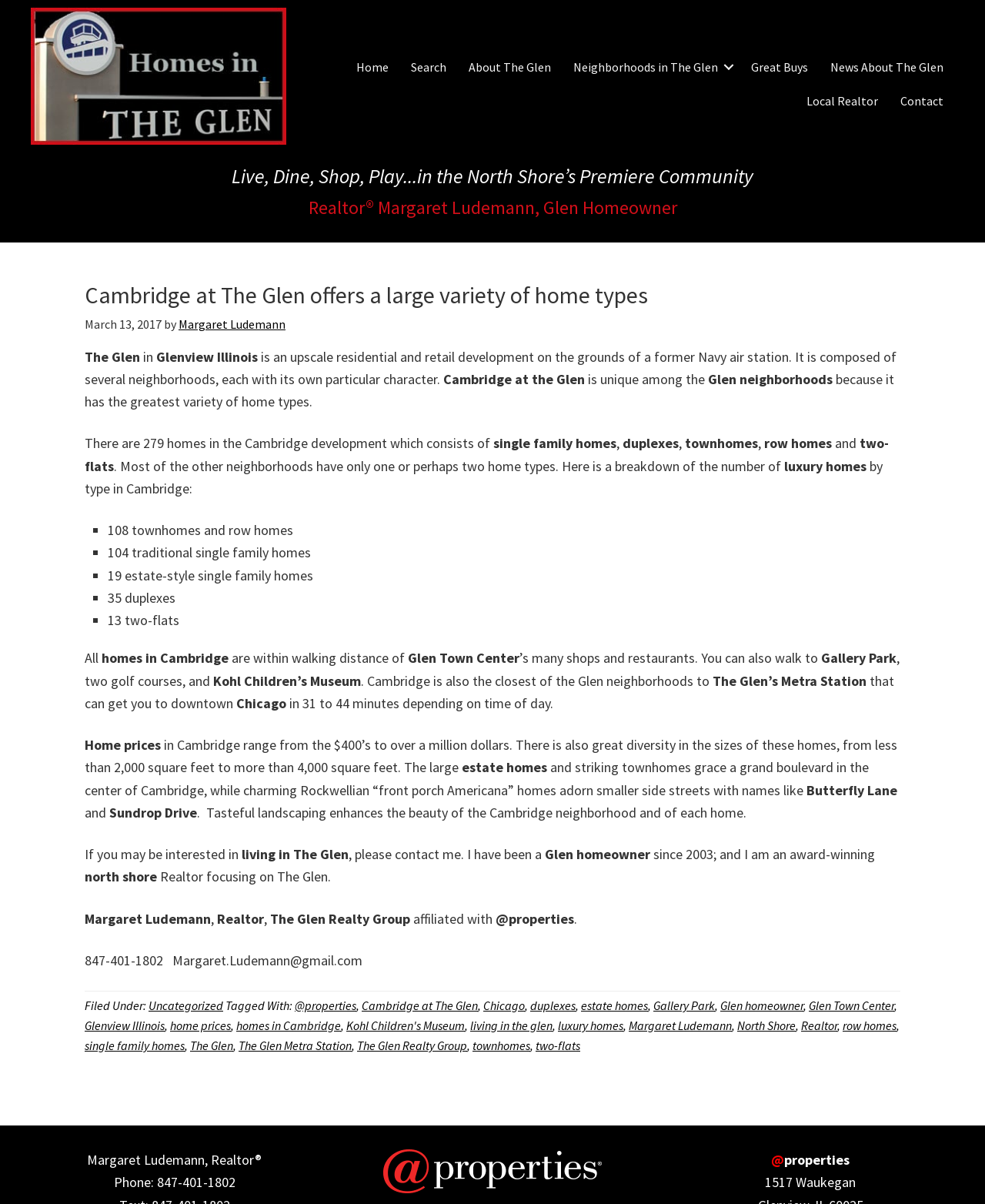Determine the bounding box coordinates of the element that should be clicked to execute the following command: "Submit".

None